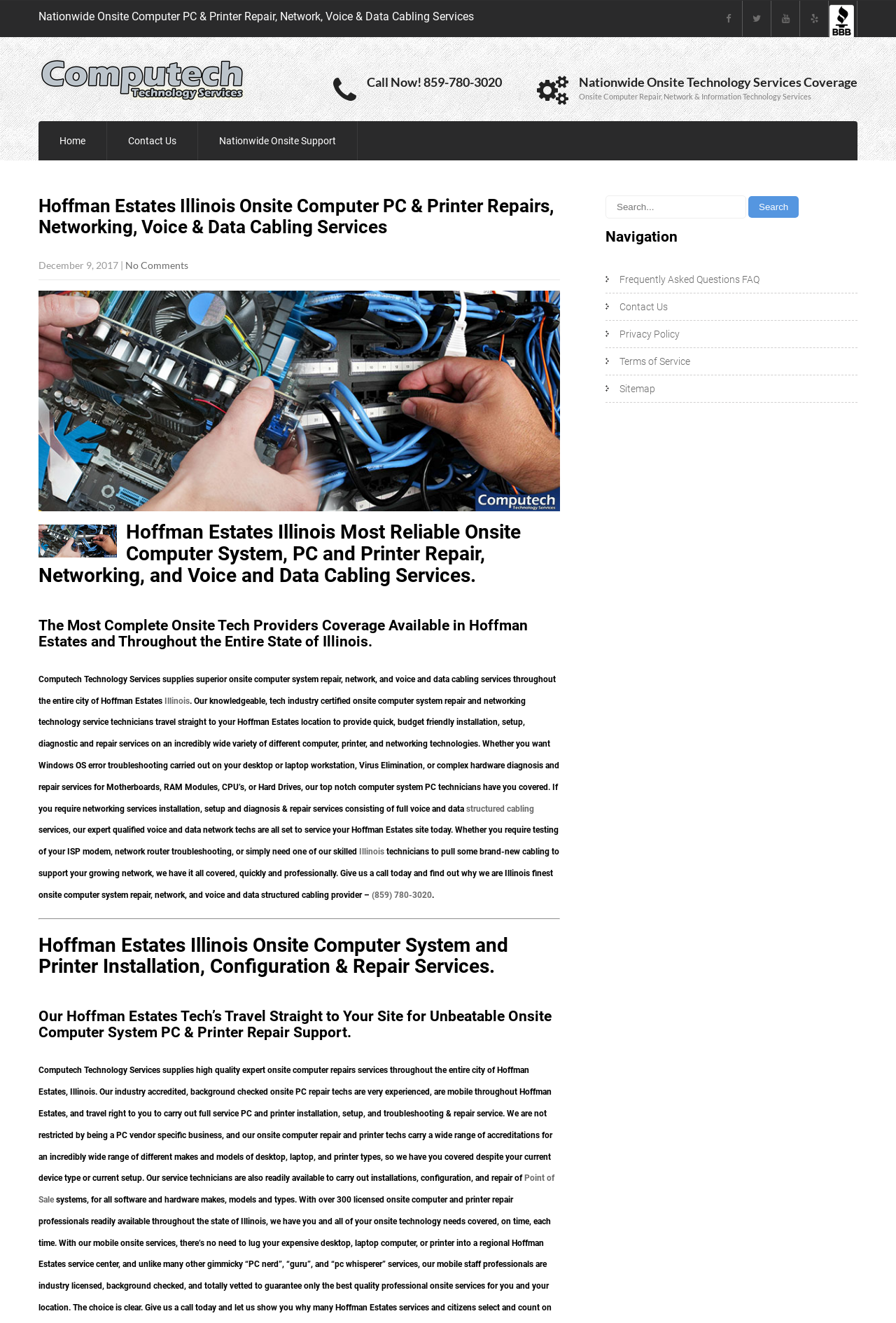Please identify the bounding box coordinates of the area that needs to be clicked to follow this instruction: "Call Now!".

[0.409, 0.057, 0.56, 0.068]